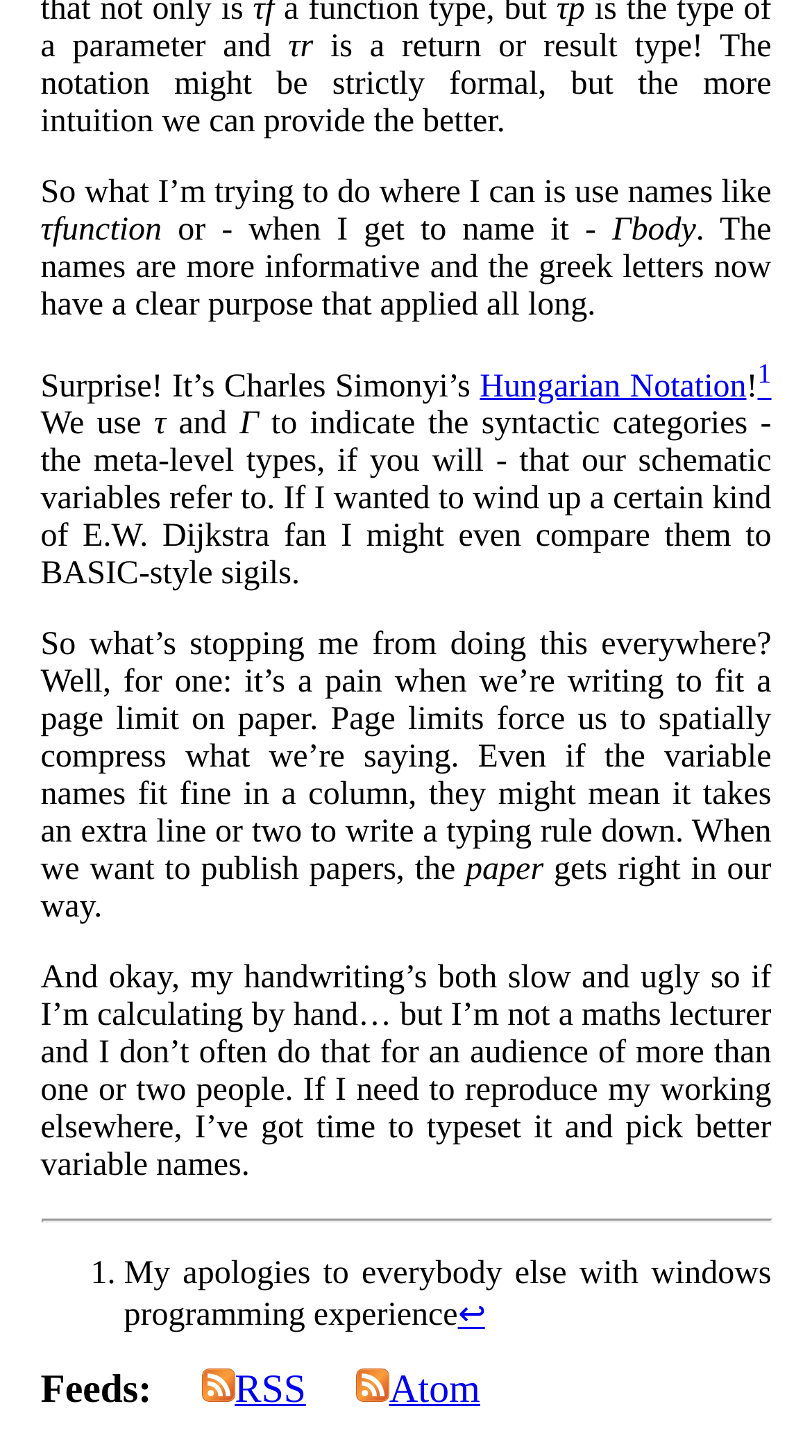Respond with a single word or phrase:
What notation is mentioned in the text?

Hungarian Notation